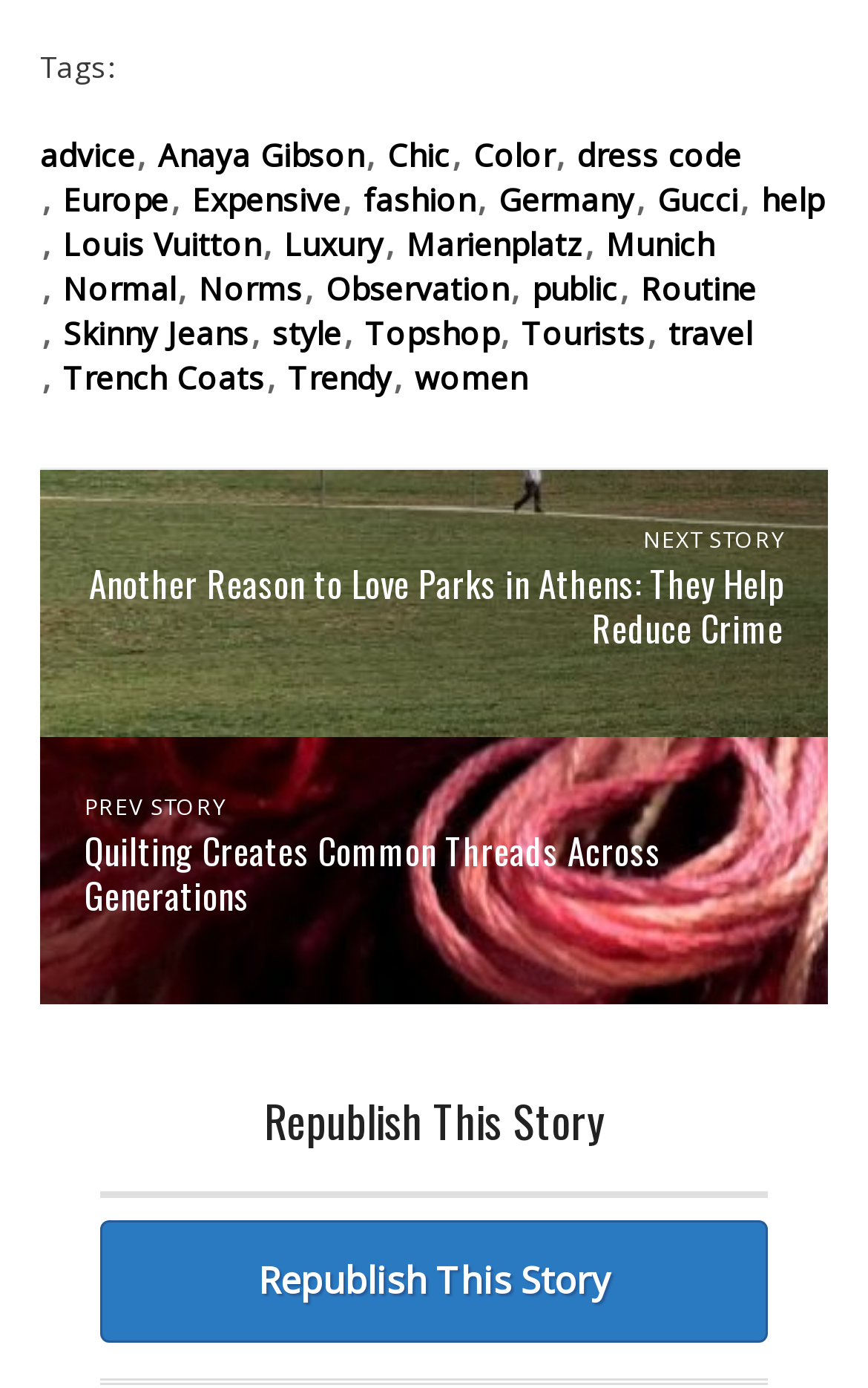What is the name of the store in Munich, Germany?
Look at the image and answer the question using a single word or phrase.

Louis Vuitton